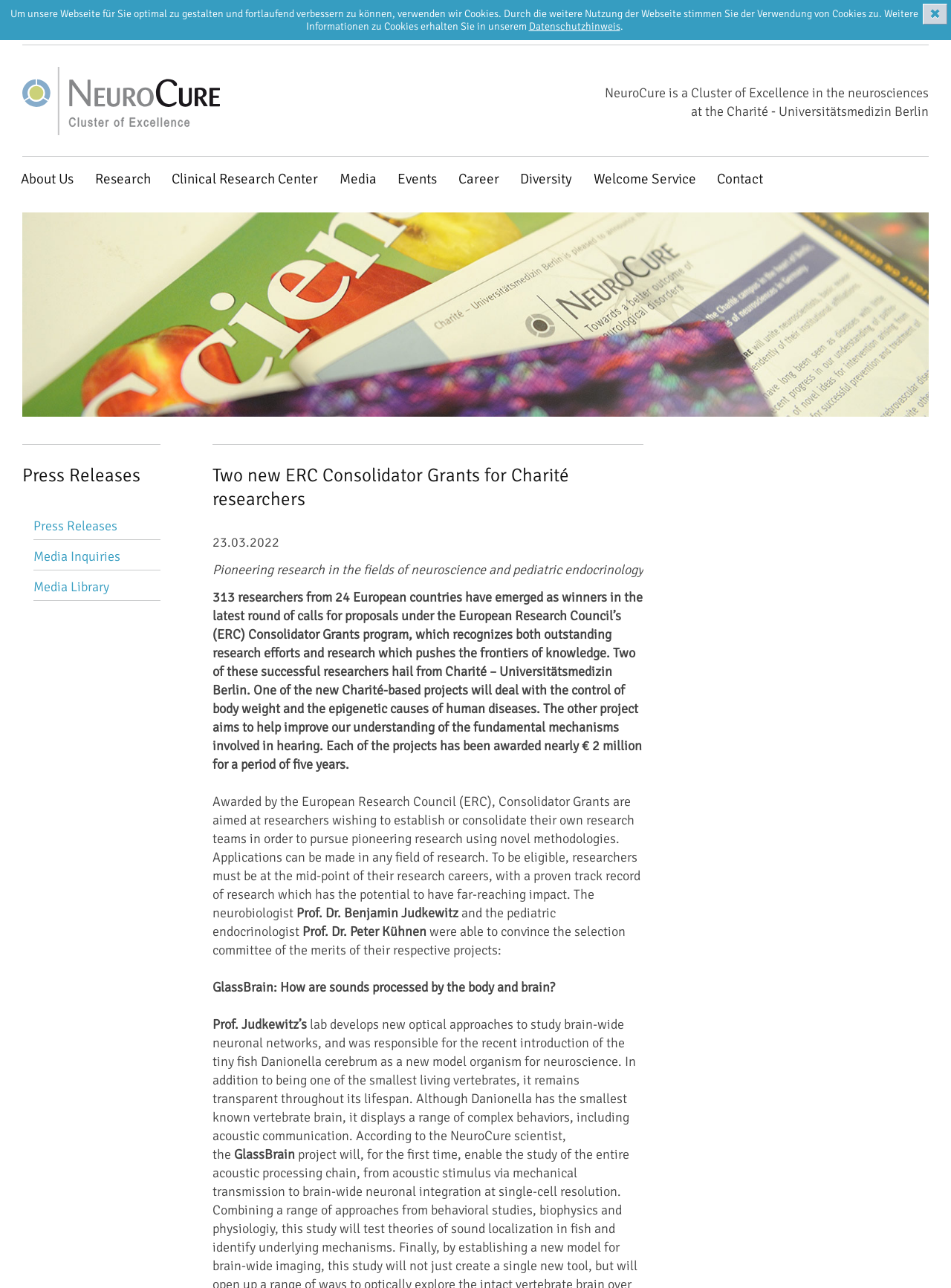How many researchers have emerged as winners?
Could you give a comprehensive explanation in response to this question?

The answer can be found in the paragraph that starts with 'Pioneering research in the fields of neuroscience and pediatric endocrinology'. The text states '313 researchers from 24 European countries have emerged as winners in the latest round of calls for proposals under the European Research Council’s (ERC) Consolidator Grants program...'.